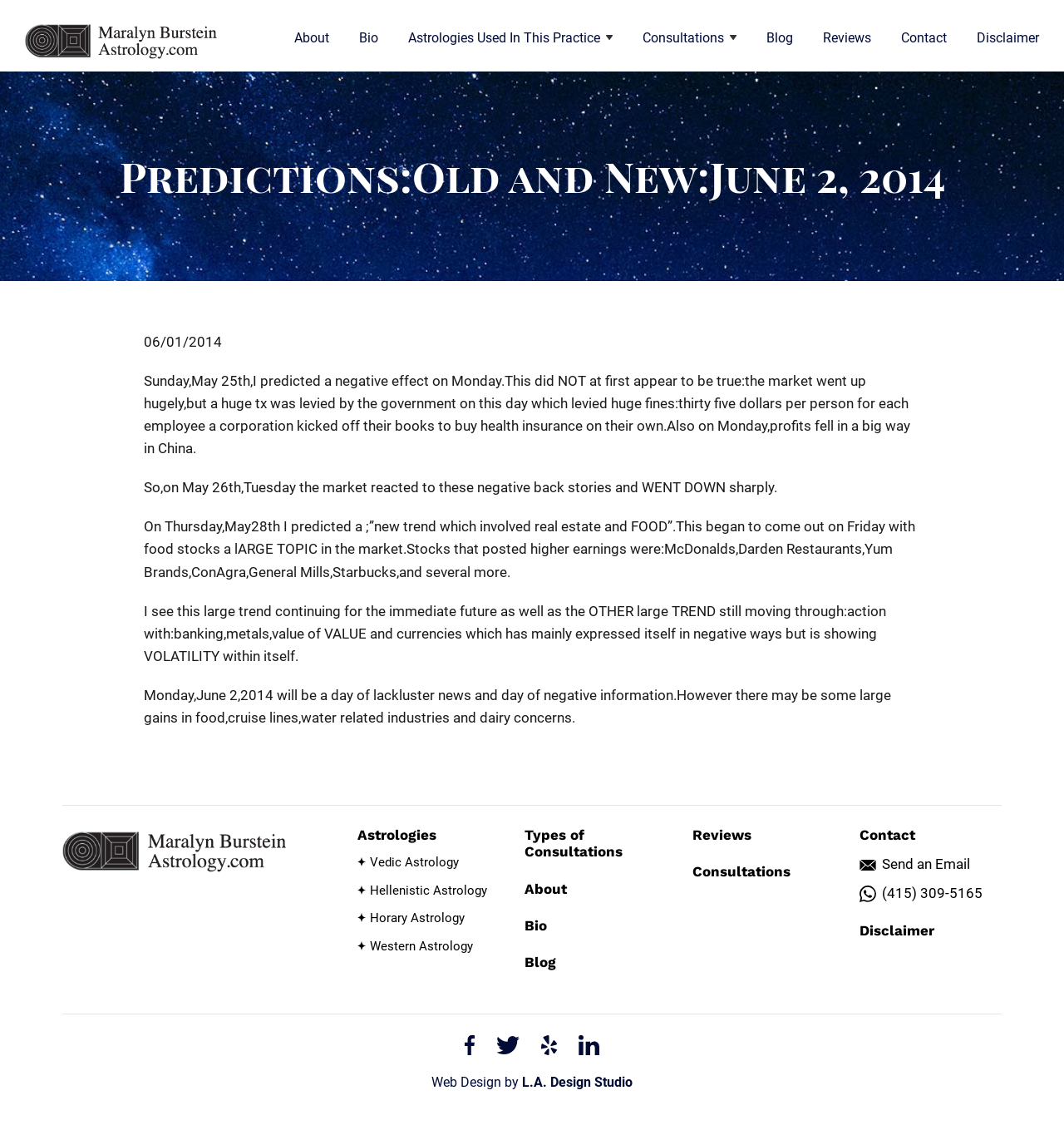Please identify the bounding box coordinates of the element's region that should be clicked to execute the following instruction: "read blog posts". The bounding box coordinates must be four float numbers between 0 and 1, i.e., [left, top, right, bottom].

[0.72, 0.027, 0.745, 0.041]